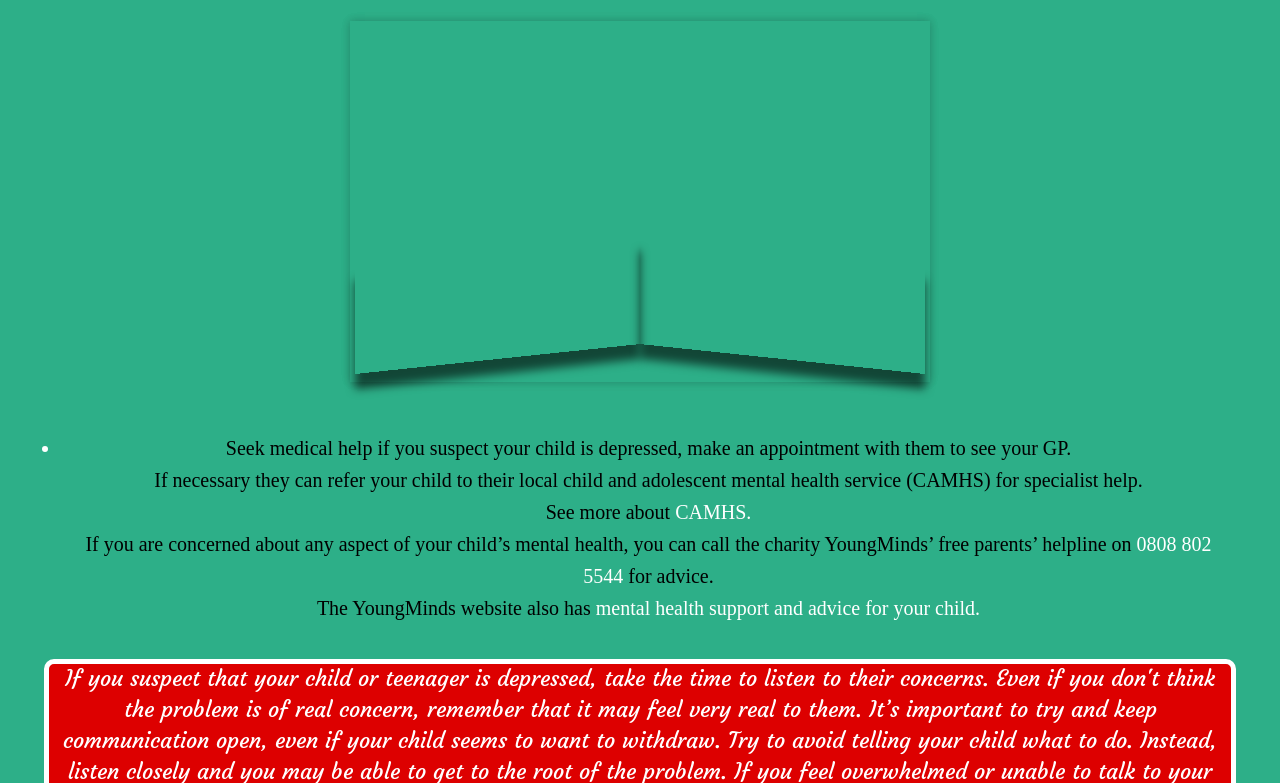Identify the bounding box of the UI component described as: "CAMHS".

[0.527, 0.64, 0.583, 0.668]